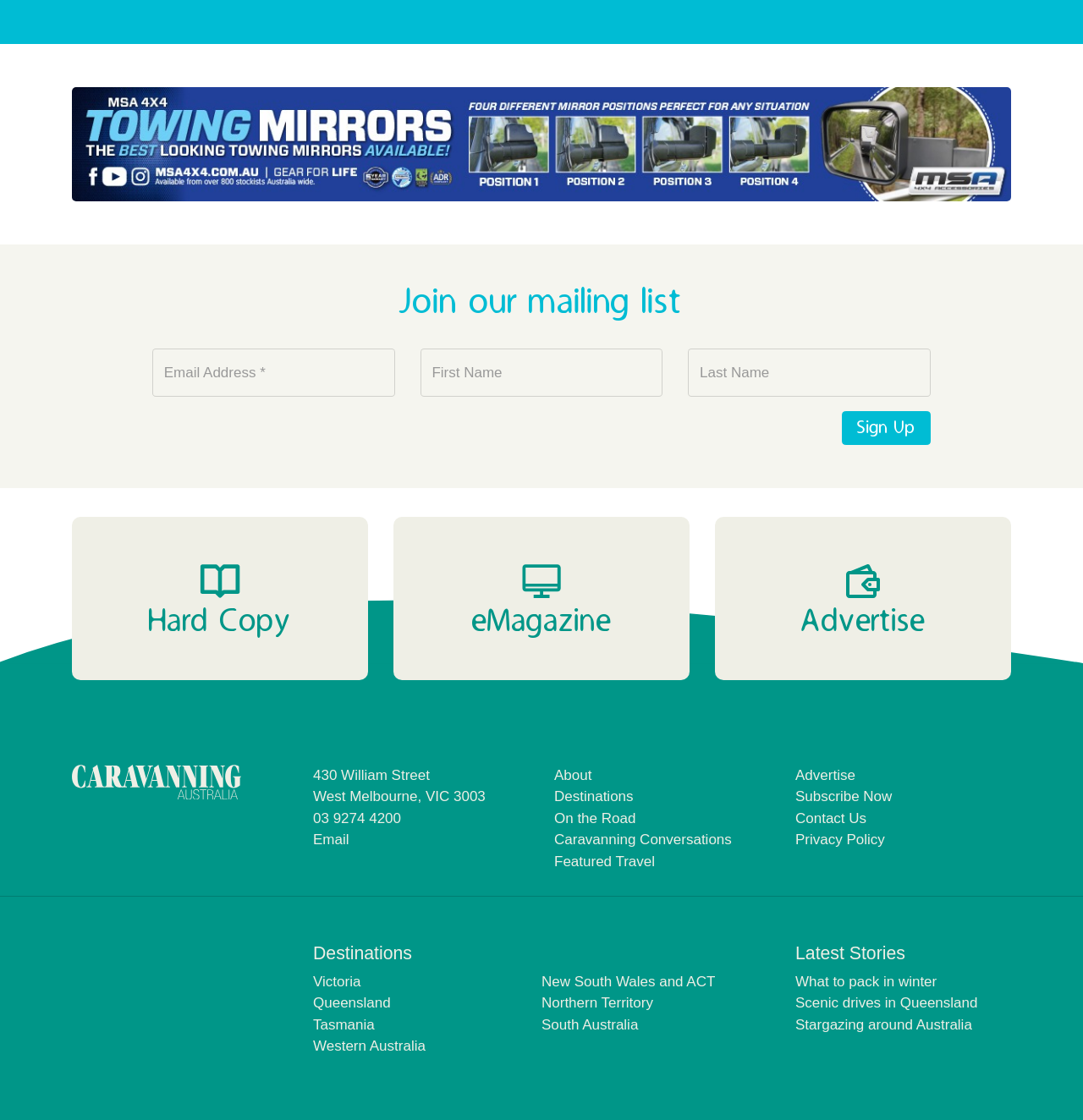Predict the bounding box coordinates of the UI element that matches this description: "What to pack in winter". The coordinates should be in the format [left, top, right, bottom] with each value between 0 and 1.

[0.734, 0.869, 0.865, 0.884]